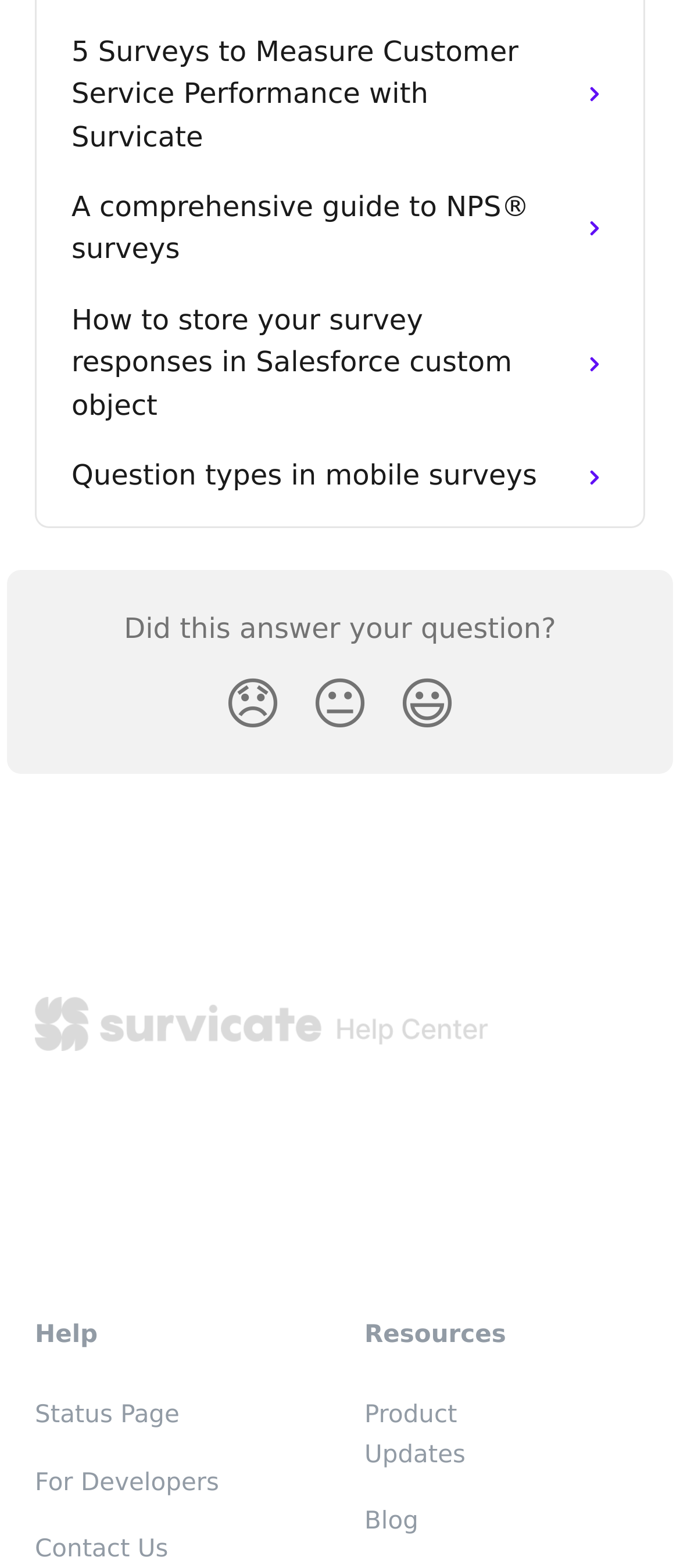Determine the bounding box coordinates of the section to be clicked to follow the instruction: "Click on the 'Disappointed Reaction' button". The coordinates should be given as four float numbers between 0 and 1, formatted as [left, top, right, bottom].

[0.308, 0.419, 0.436, 0.481]